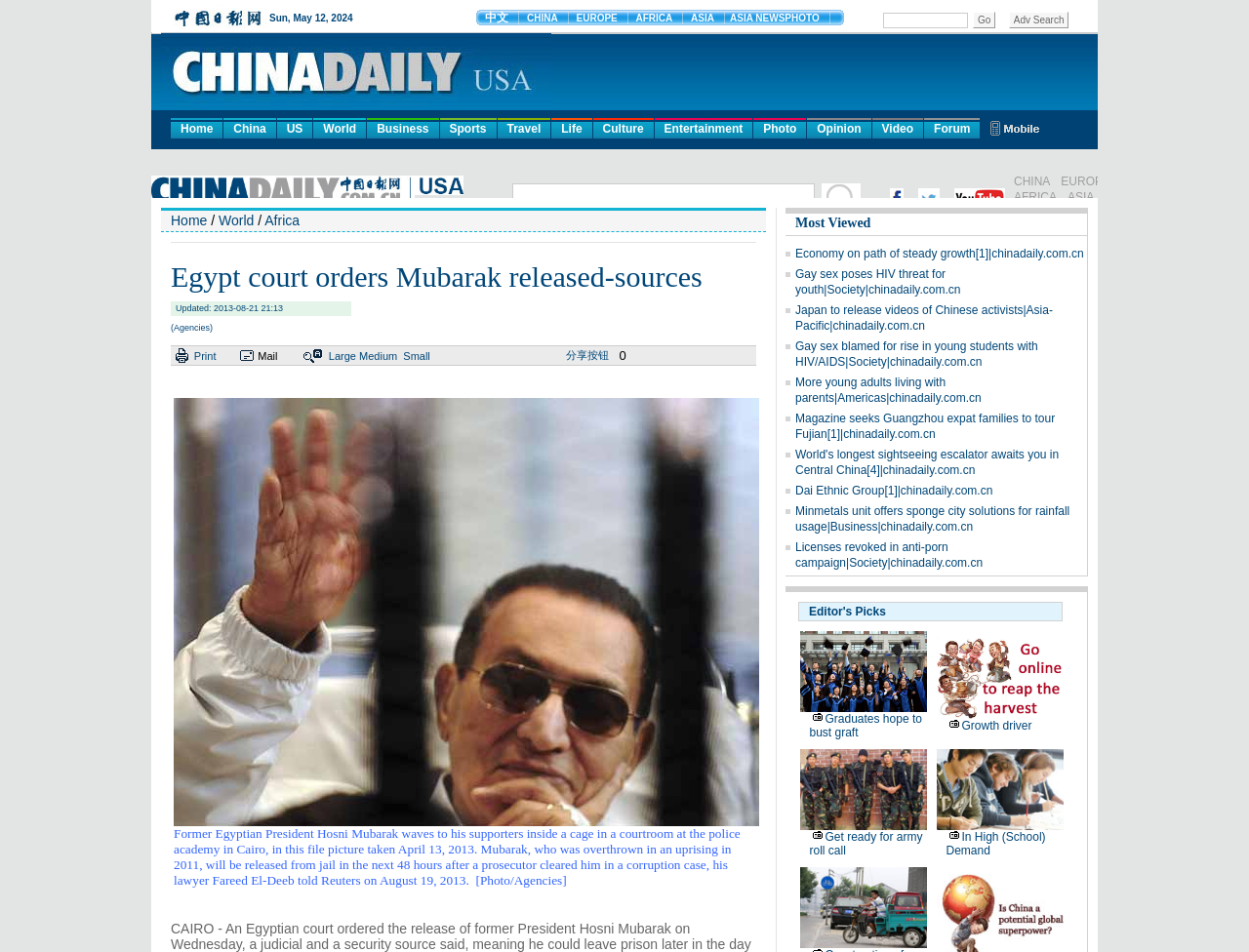Answer with a single word or phrase: 
What is the name of the former Egyptian President mentioned in the article?

Hosni Mubarak